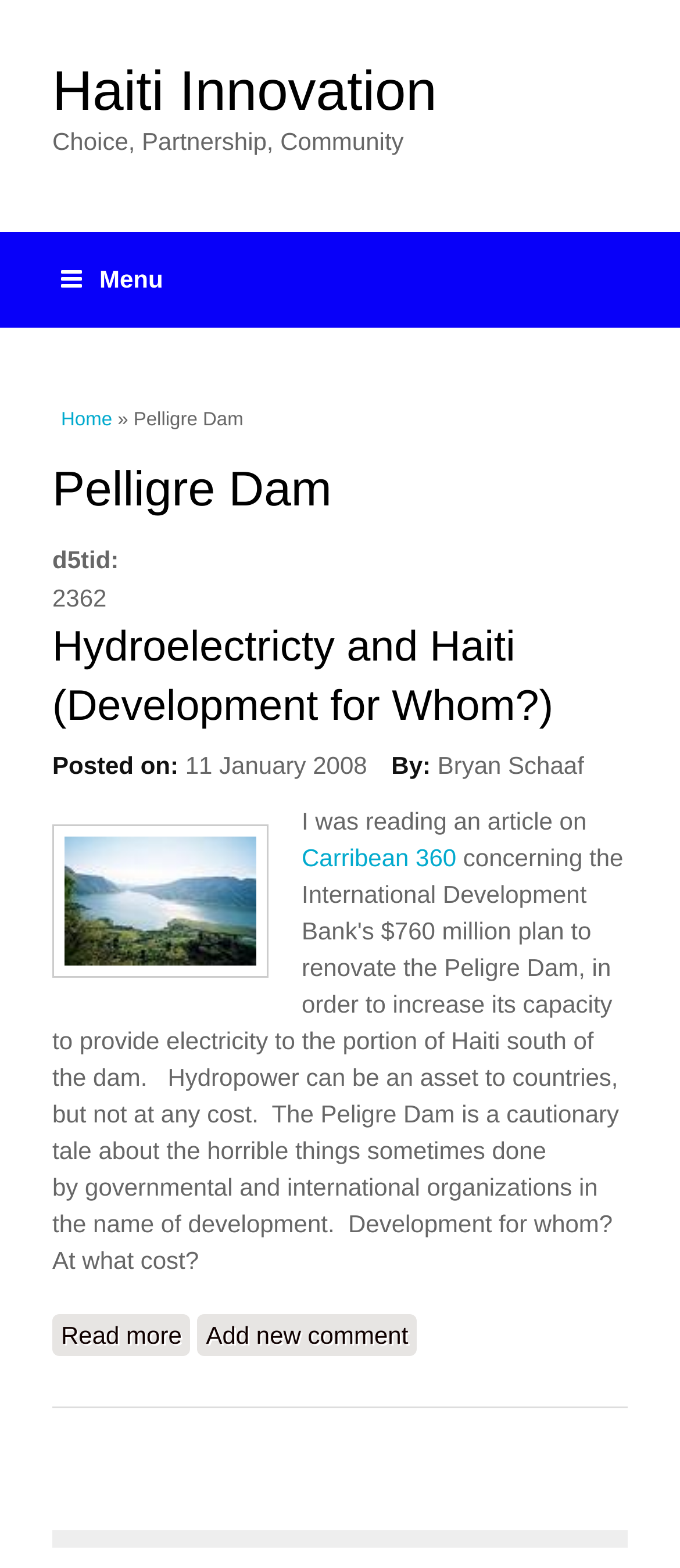Give a one-word or short phrase answer to the question: 
What is the date of the article?

11 January 2008